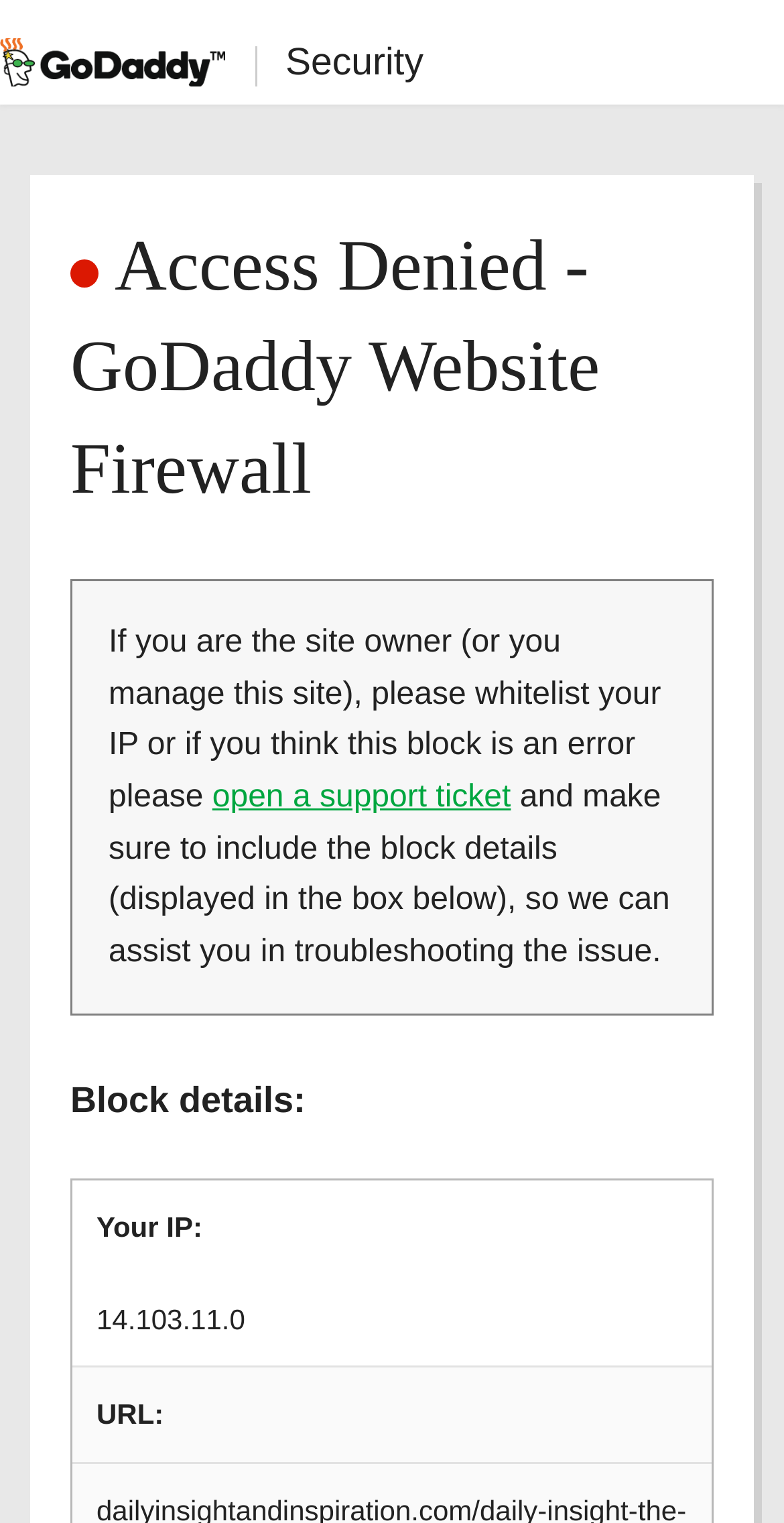Detail the various sections and features of the webpage.

The webpage is titled "GoDaddy Security - Access Denied" and appears to be an error page. At the top, there is a link, but its text is not specified. Below the link, a prominent heading reads "Access Denied - GoDaddy Website Firewall". 

Underneath the heading, a paragraph of text explains that if you are the site owner or manage this site, you should whitelist your IP or open a support ticket if you think this block is an error. The link to open a support ticket is embedded within the paragraph. The text continues, instructing you to include the block details in the support ticket.

Further down the page, another heading labeled "Block details:" is followed by a table with three rows. The table displays information about the block, including your IP address, which is listed as "14.103.11.0", and a URL.